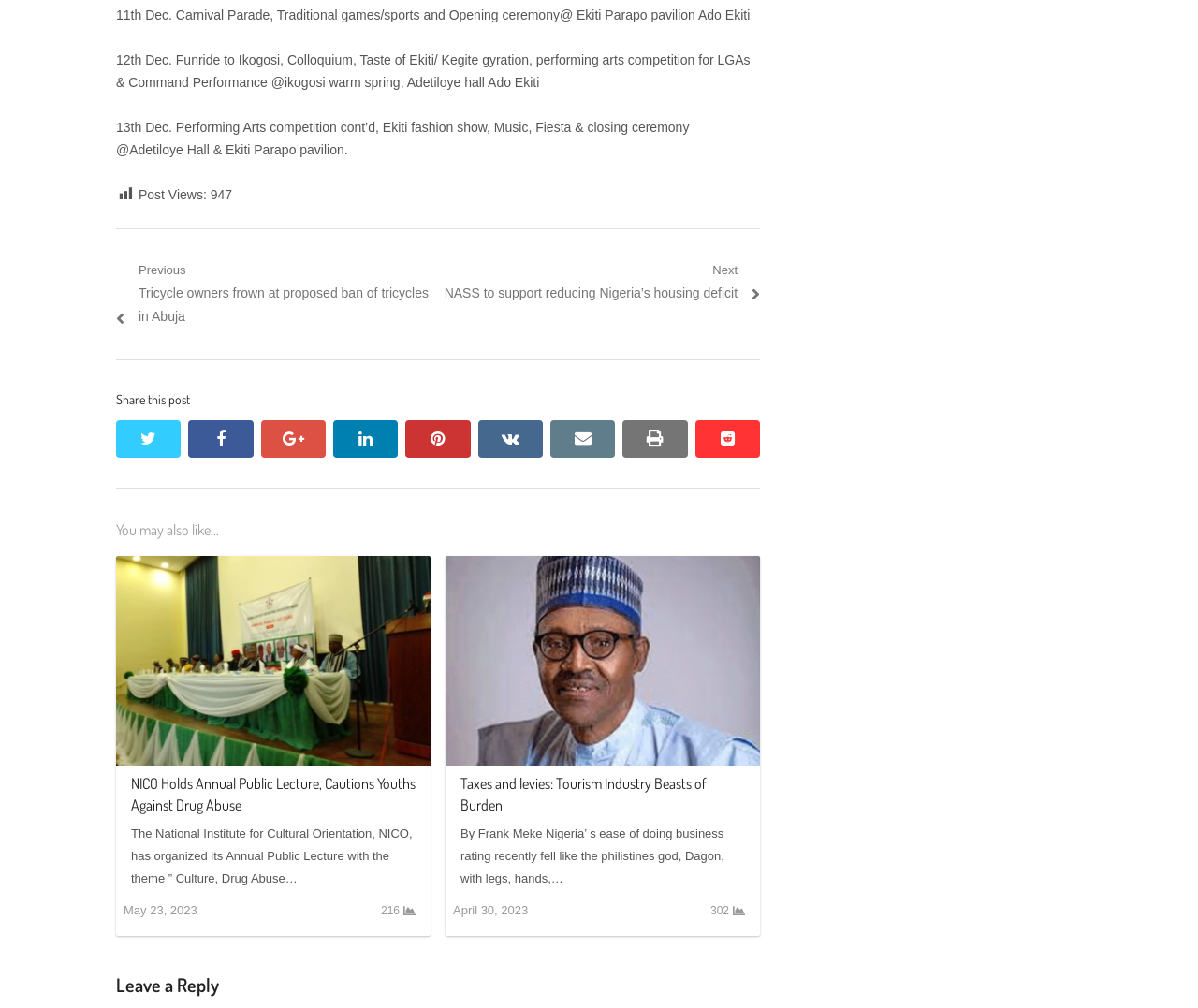Could you locate the bounding box coordinates for the section that should be clicked to accomplish this task: "View the next post".

[0.371, 0.257, 0.634, 0.303]